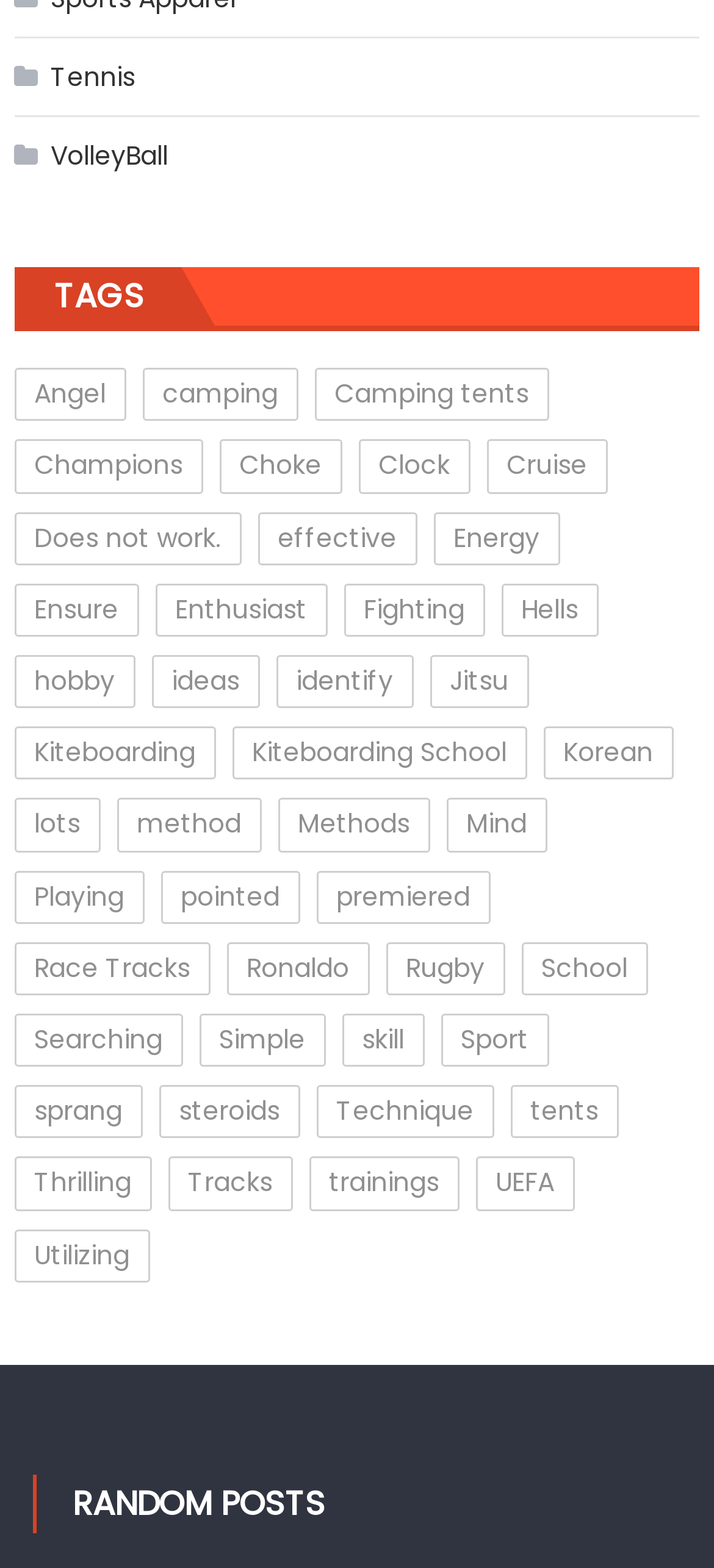Using the webpage screenshot and the element description Ensure, determine the bounding box coordinates. Specify the coordinates in the format (top-left x, top-left y, bottom-right x, bottom-right y) with values ranging from 0 to 1.

[0.02, 0.372, 0.194, 0.406]